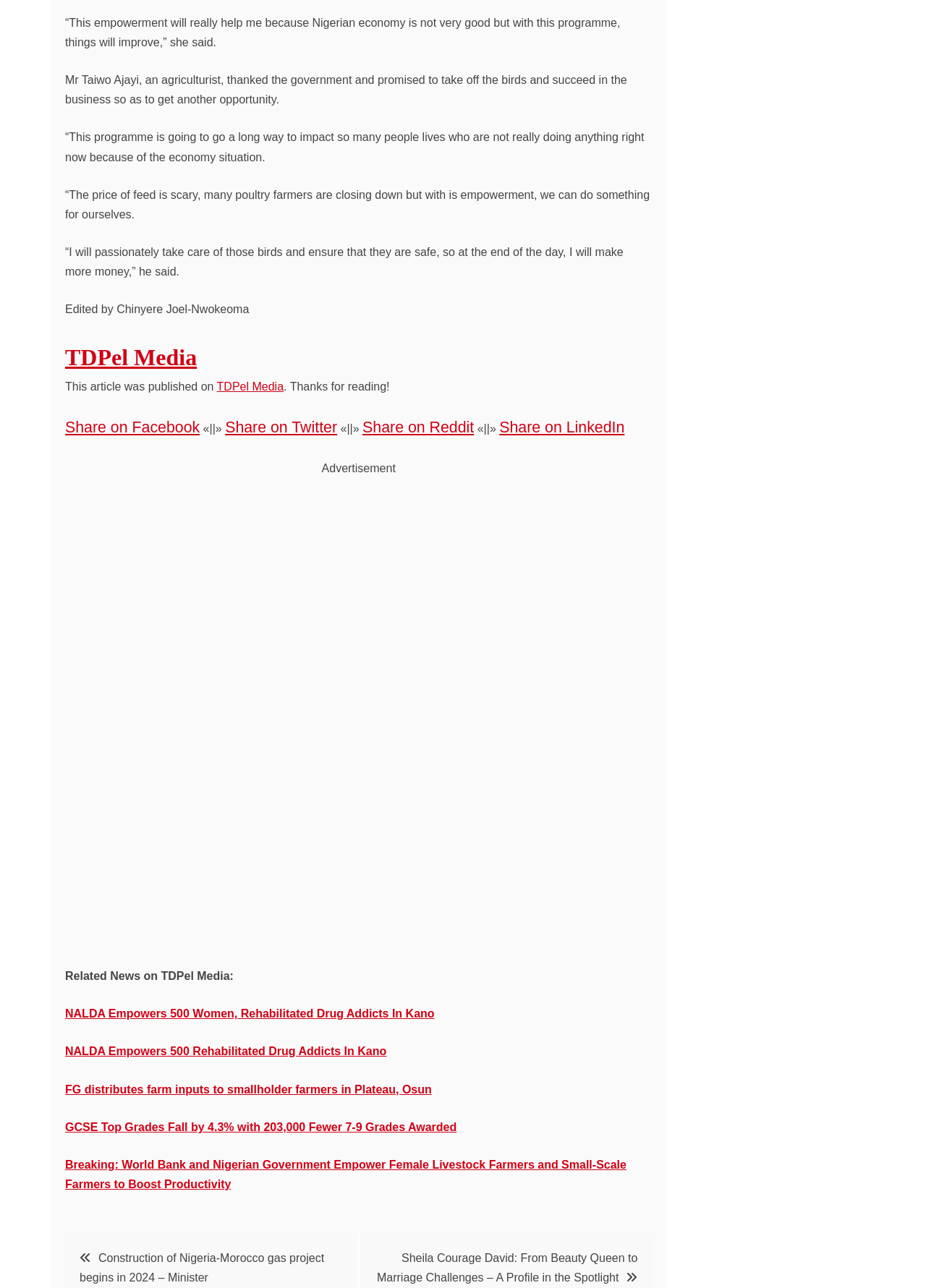Determine the bounding box coordinates of the clickable region to follow the instruction: "Go to 'Construction of Nigeria-Morocco gas project begins in 2024 – Minister'".

[0.086, 0.972, 0.35, 0.997]